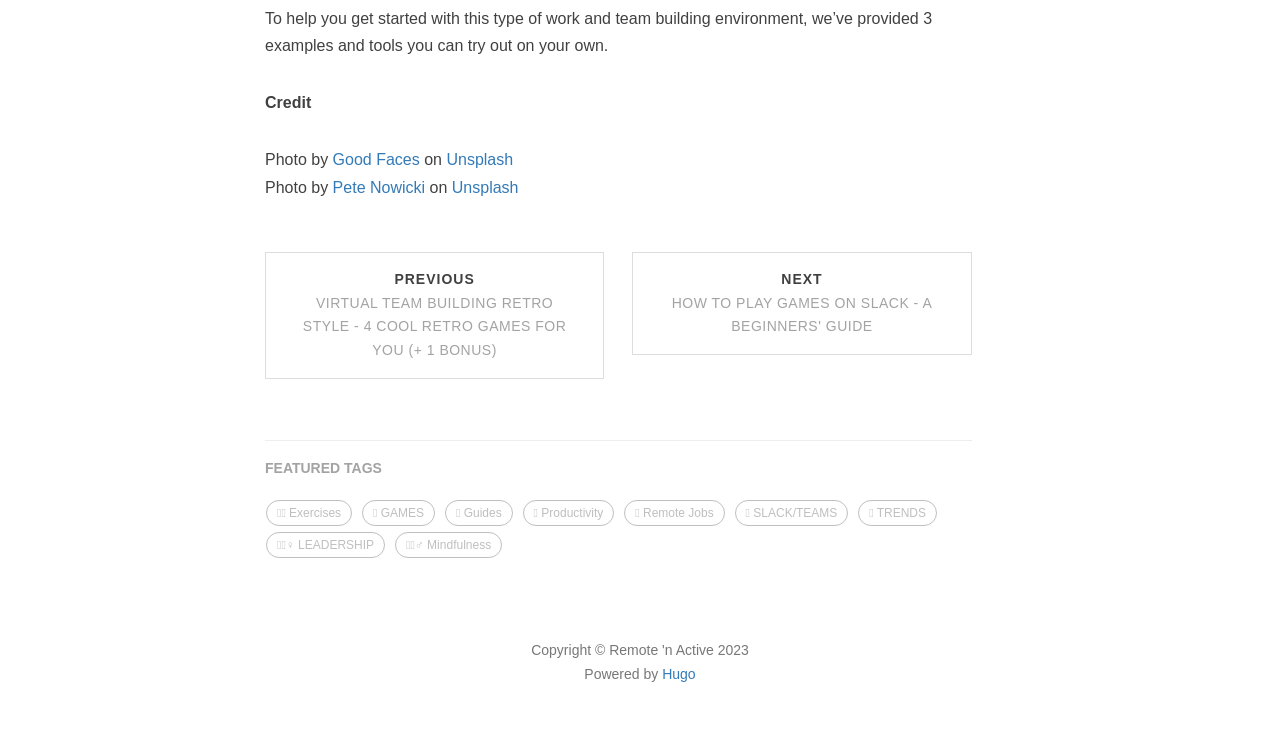Provide a single word or phrase answer to the question: 
What is the source of the photos on the webpage?

Unsplash